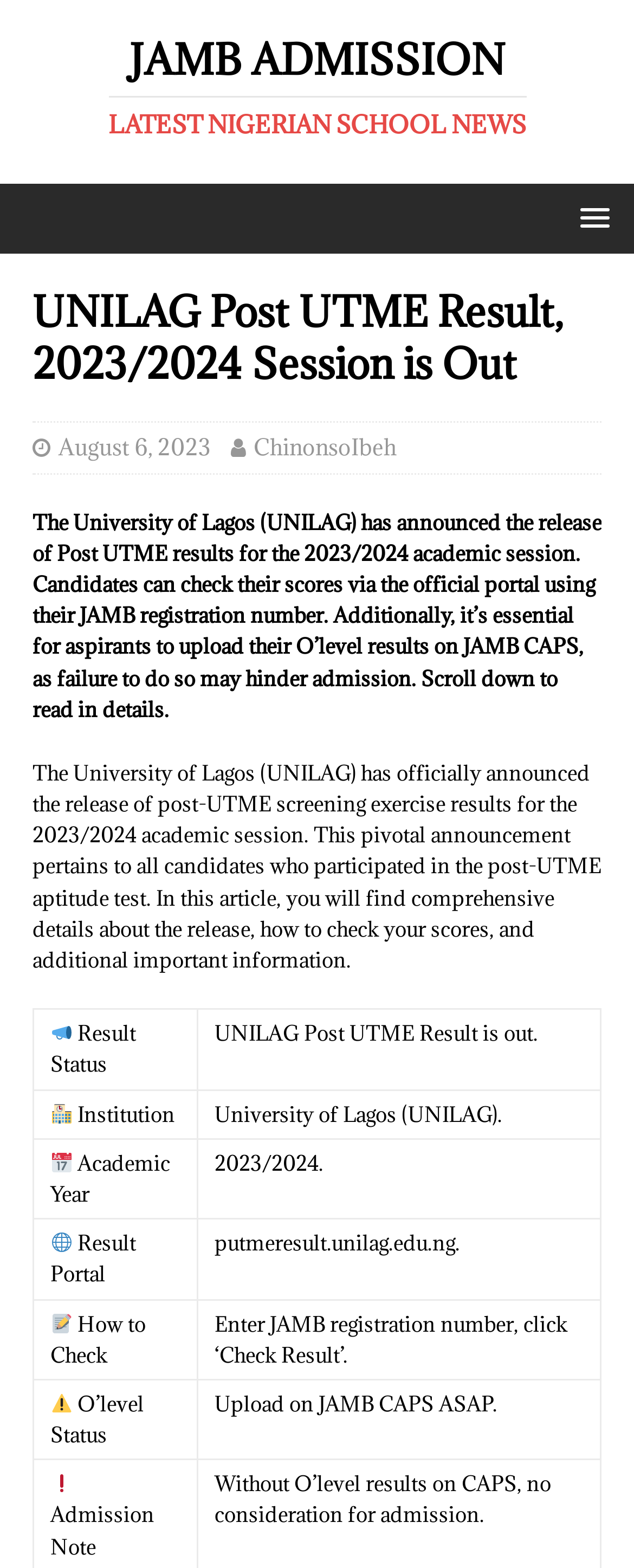What is the importance of uploading O’level results on JAMB CAPS?
Please respond to the question with as much detail as possible.

I found the answer by reading the static text element which mentions that failure to upload O’level results on JAMB CAPS may hinder admission.